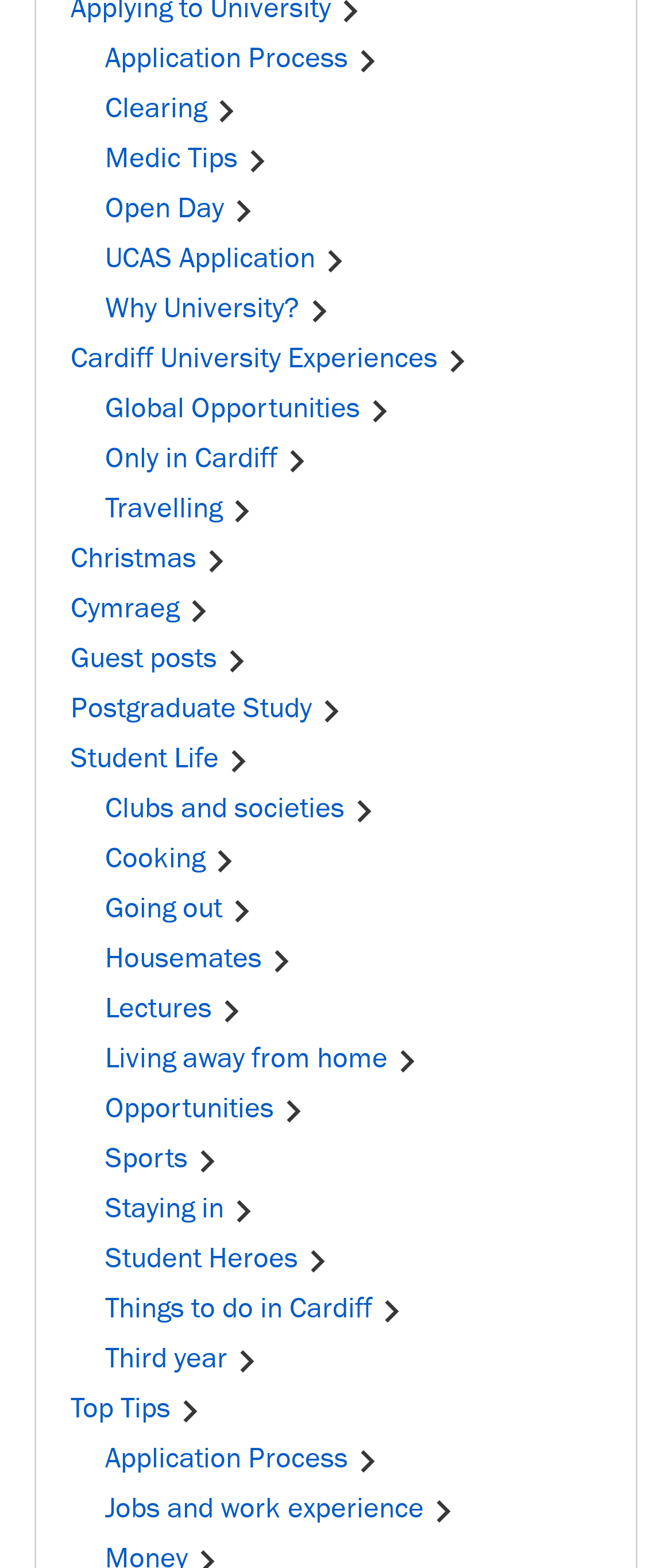With reference to the screenshot, provide a detailed response to the question below:
What is the text of the link located at the bottom left corner of the webpage?

The link located at the bottom left corner of the webpage has the text 'Top Tips' and a chevron right icon next to it, with a bounding box coordinate of [0.105, 0.888, 0.313, 0.91].